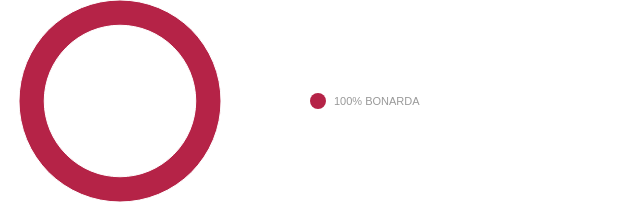Give a one-word or short phrase answer to the question: 
What is the purpose of the graphic?

To illustrate the wine's identity and quality